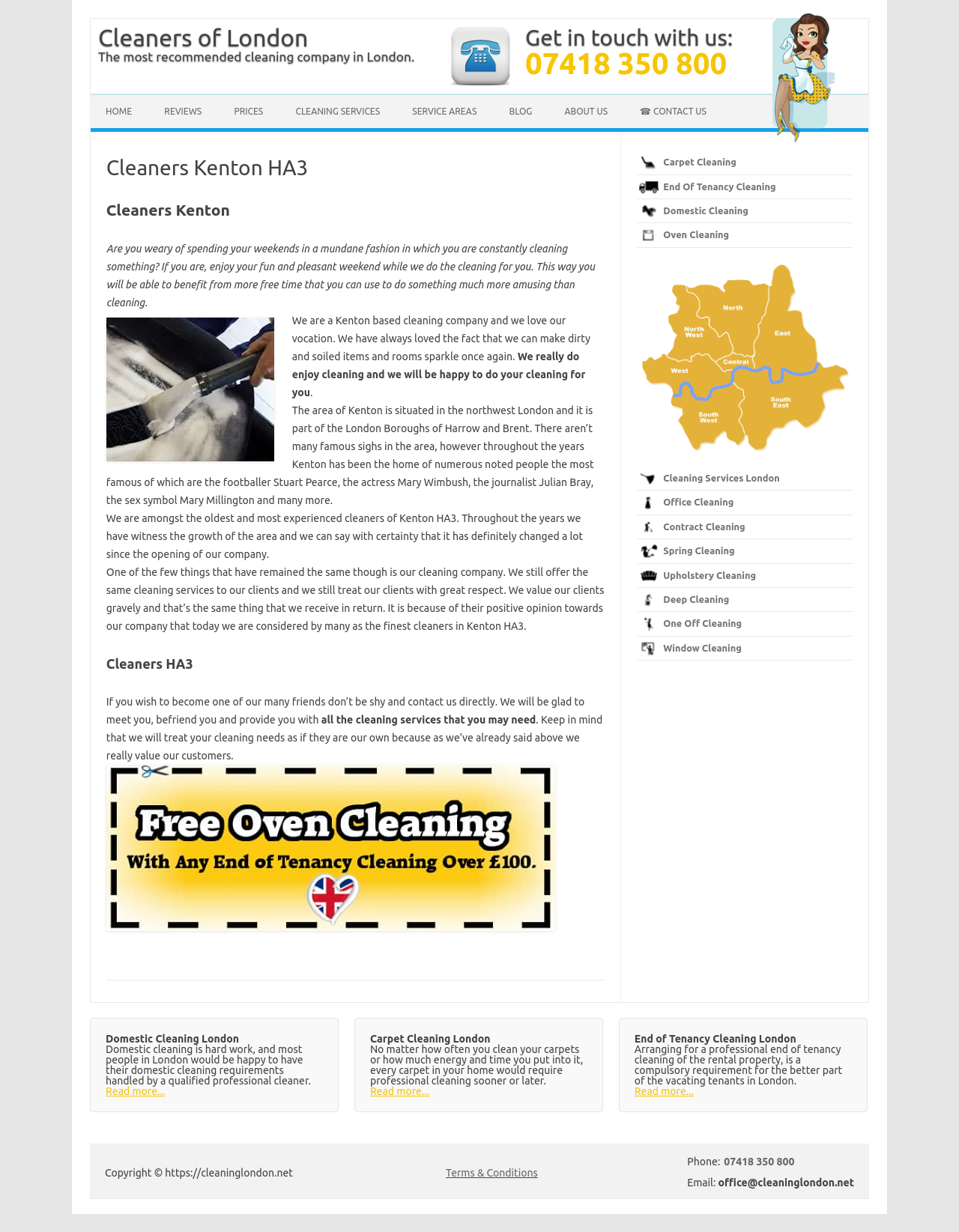Using the description "parent_node: Carpet Cleaning title="contact-cleaning-london"", predict the bounding box of the relevant HTML element.

[0.664, 0.213, 0.889, 0.371]